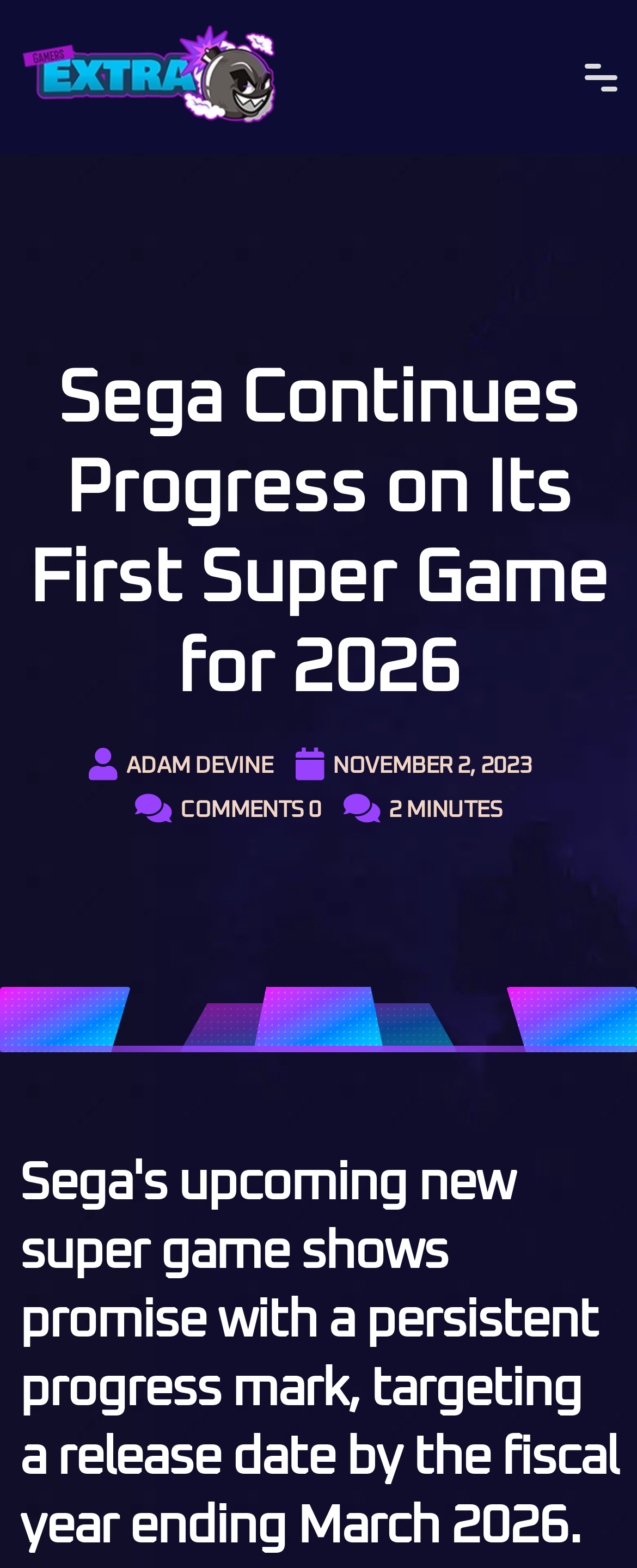Please provide the bounding box coordinates for the UI element as described: "alt="GamersExtra Logo"". The coordinates must be four floats between 0 and 1, represented as [left, top, right, bottom].

[0.031, 0.04, 0.441, 0.058]